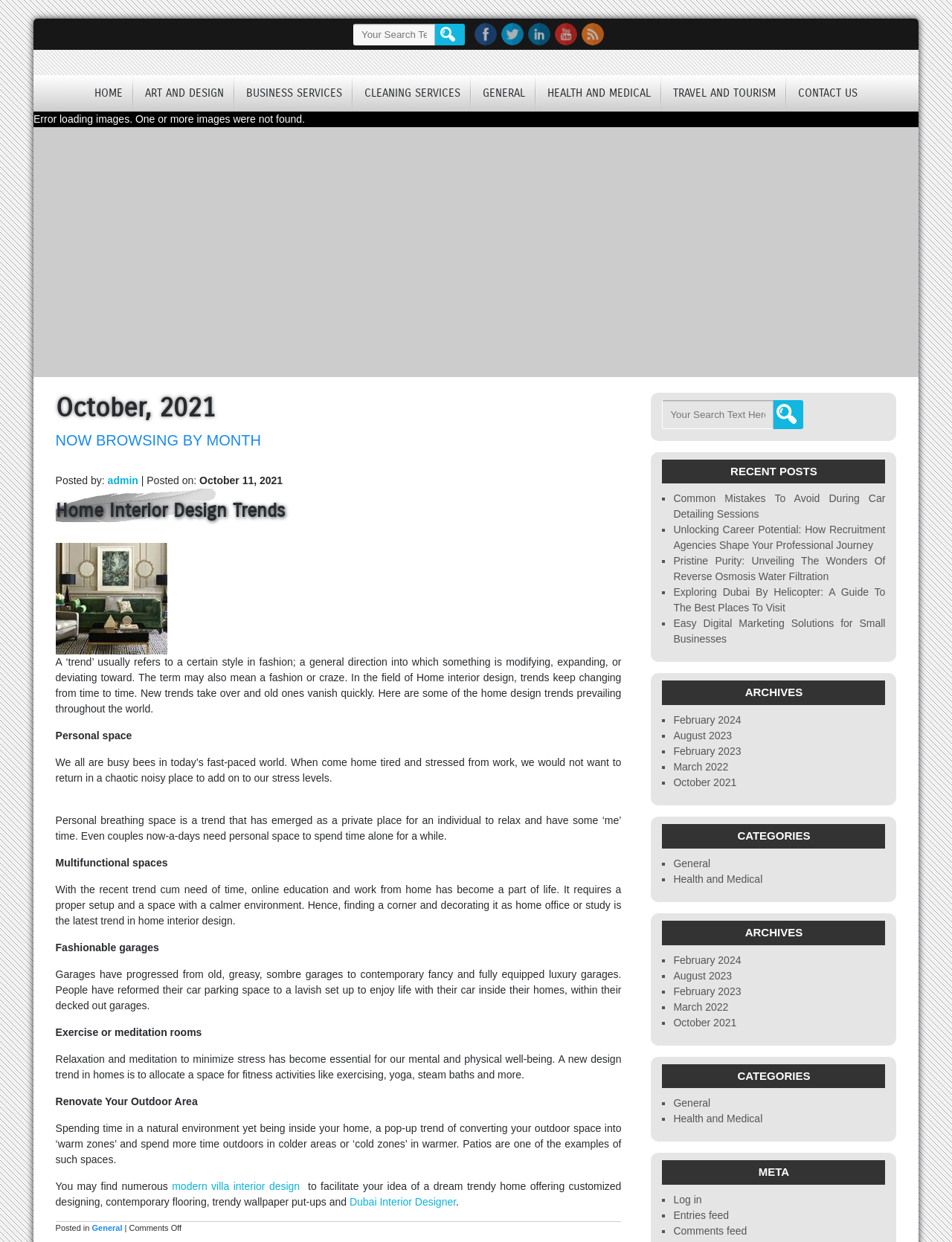Describe all the key features of the webpage in detail.

This webpage is about home interior design trends, with a focus on October 2021. At the top, there is a search bar with a "Search" button next to it. Below that, there are several links to different categories, including "HOME", "ART AND DESIGN", "BUSINESS SERVICES", and more.

The main content of the page is an article about home interior design trends. The article starts with a heading "Home Interior Design Trends" and explains that trends in home interior design are constantly changing. It then discusses several trends, including the importance of personal space, multifunctional spaces, fashionable garages, exercise or meditation rooms, and renovating outdoor areas.

Throughout the article, there are several links to related topics, such as "modern villa interior design" and "Dubai Interior Designer". At the bottom of the article, there is a section with links to recent posts, including "Common Mistakes To Avoid During Car Detailing Sessions" and "Exploring Dubai By Helicopter: A Guide To The Best Places To Visit".

On the right side of the page, there are three complementary sections. The first section has a heading "RECENT POSTS" and lists several recent posts with links to each one. The second section has a heading "ARCHIVES" and lists several months with links to each one. The third section has a heading "CATEGORIES" and lists several categories, including "General" and "Health and Medical", with links to each one.

There is also an error message at the top of the page, stating "Error loading images. One or more images were not found." However, there are no images on the page.